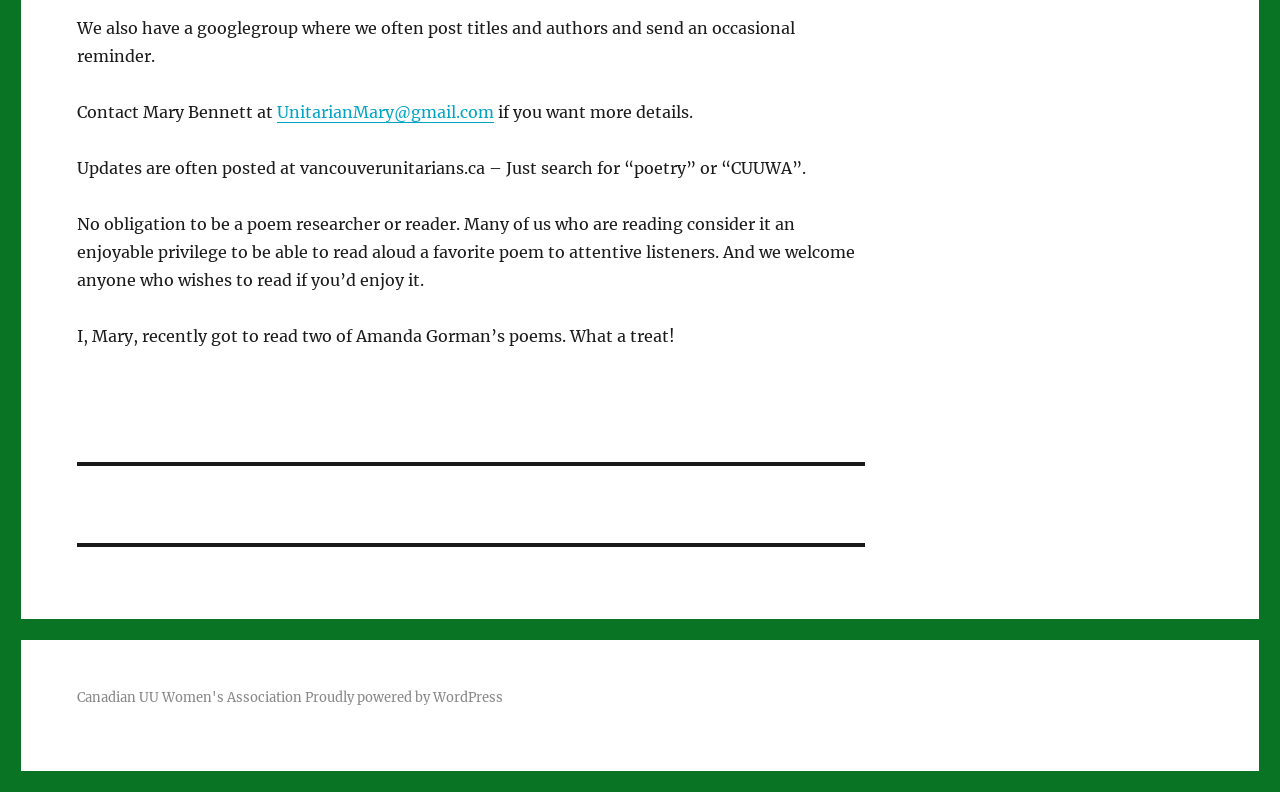Based on the description "Canadian UU Women's Association", find the bounding box of the specified UI element.

[0.06, 0.87, 0.236, 0.891]